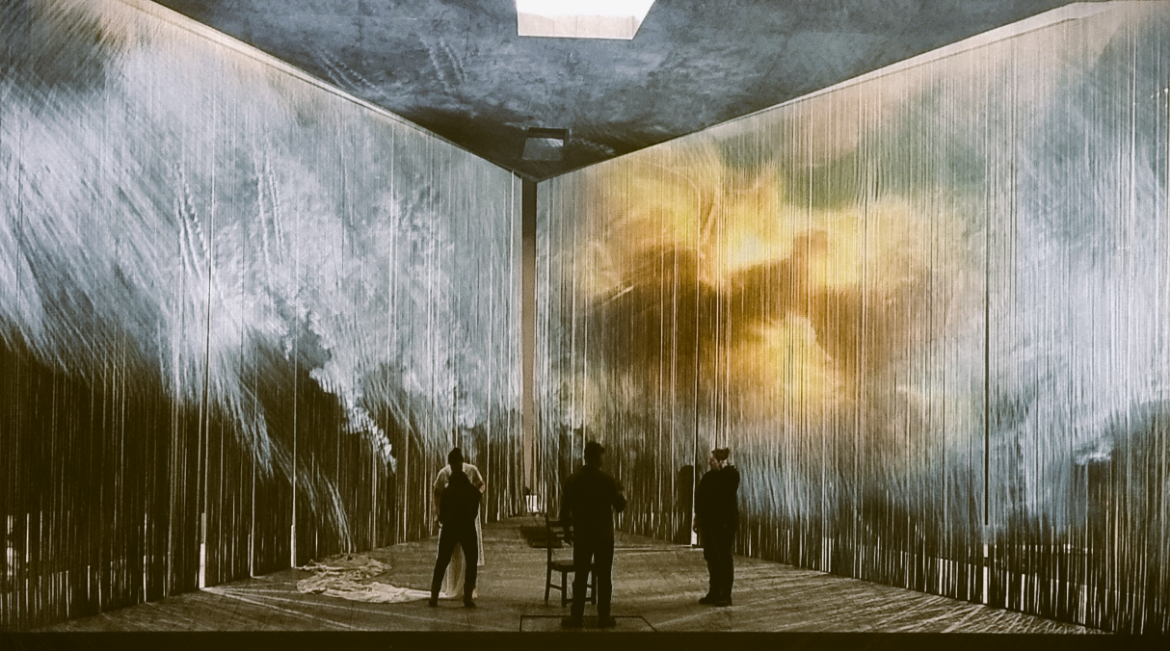Describe every important feature and element in the image comprehensively.

The image depicts a striking immersive installation as part of "Symphony of Sorrowful Songs," designed by Roberto Vitalini. Viewers stand in a room characterized by expansive visuals of turbulent waves and haunting clouds, creating an atmosphere of reflection and depth. The projections are enhanced by delicate, vertical strands that divide the space, adding a layer of texture and dimensionality. In the center, a simple wooden chair signifies contemplation, inviting attendees to engage deeply with the emotional themes of motherhood, love, and loss. This scene is a visual representation of the profound experience that accompanies Henryk Górecki’s poignant Symphony No. 3, celebrated for its evocative musical narrative since its premiere.